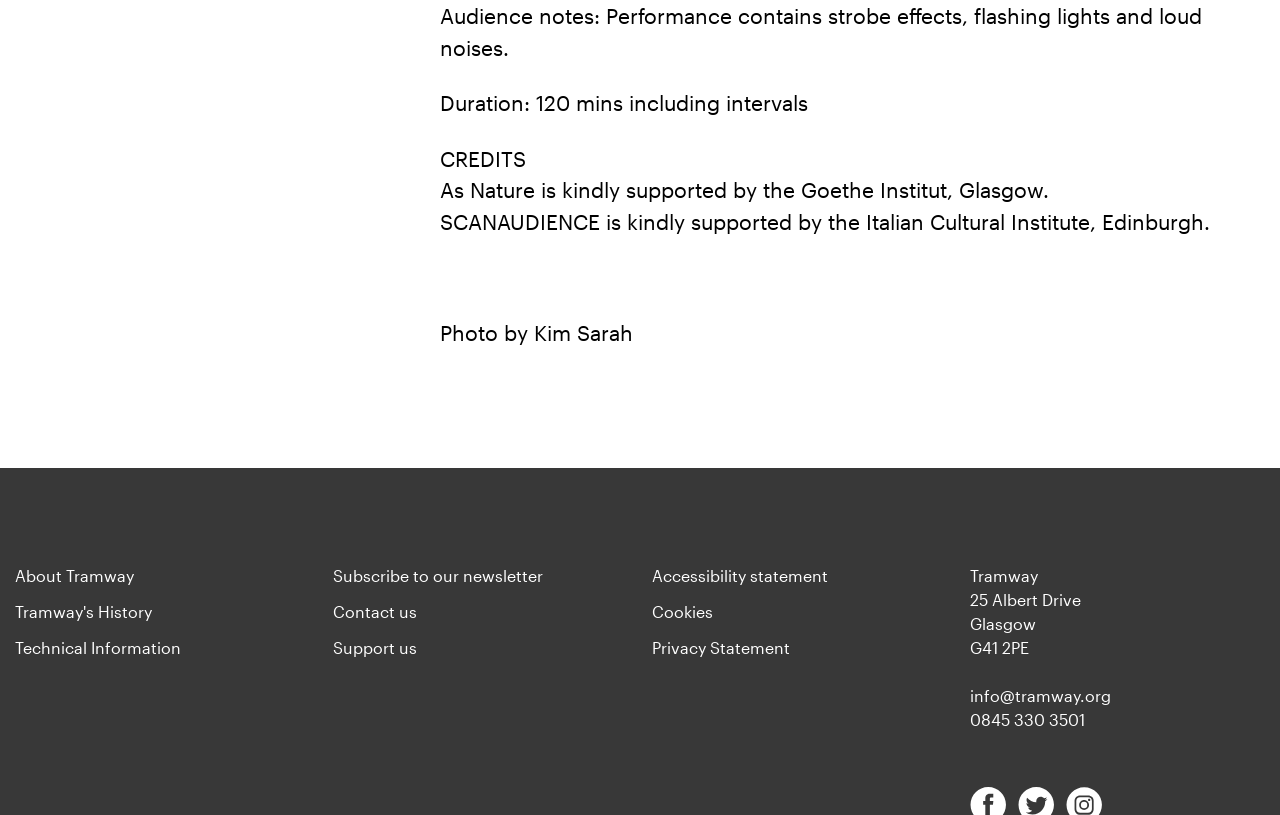Based on the image, provide a detailed response to the question:
Who took the photo?

The photographer's name can be found in the text 'Photo by Kim Sarah' which is located at the top of the webpage.